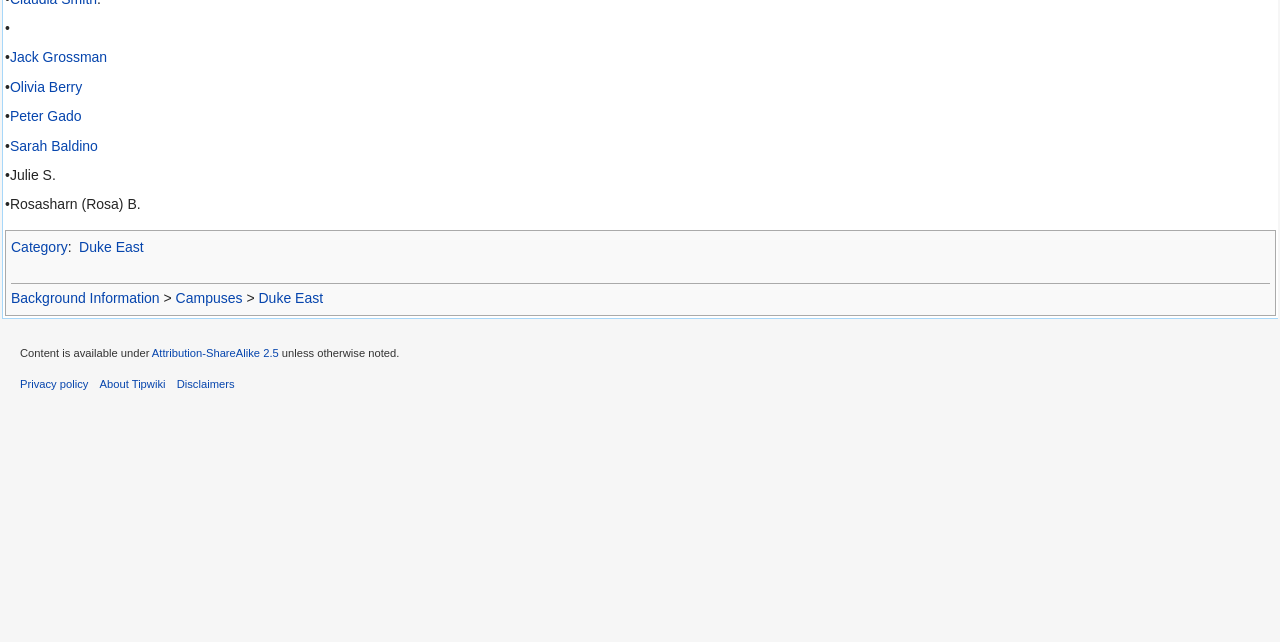Using the description: "Campuses", determine the UI element's bounding box coordinates. Ensure the coordinates are in the format of four float numbers between 0 and 1, i.e., [left, top, right, bottom].

[0.137, 0.452, 0.189, 0.477]